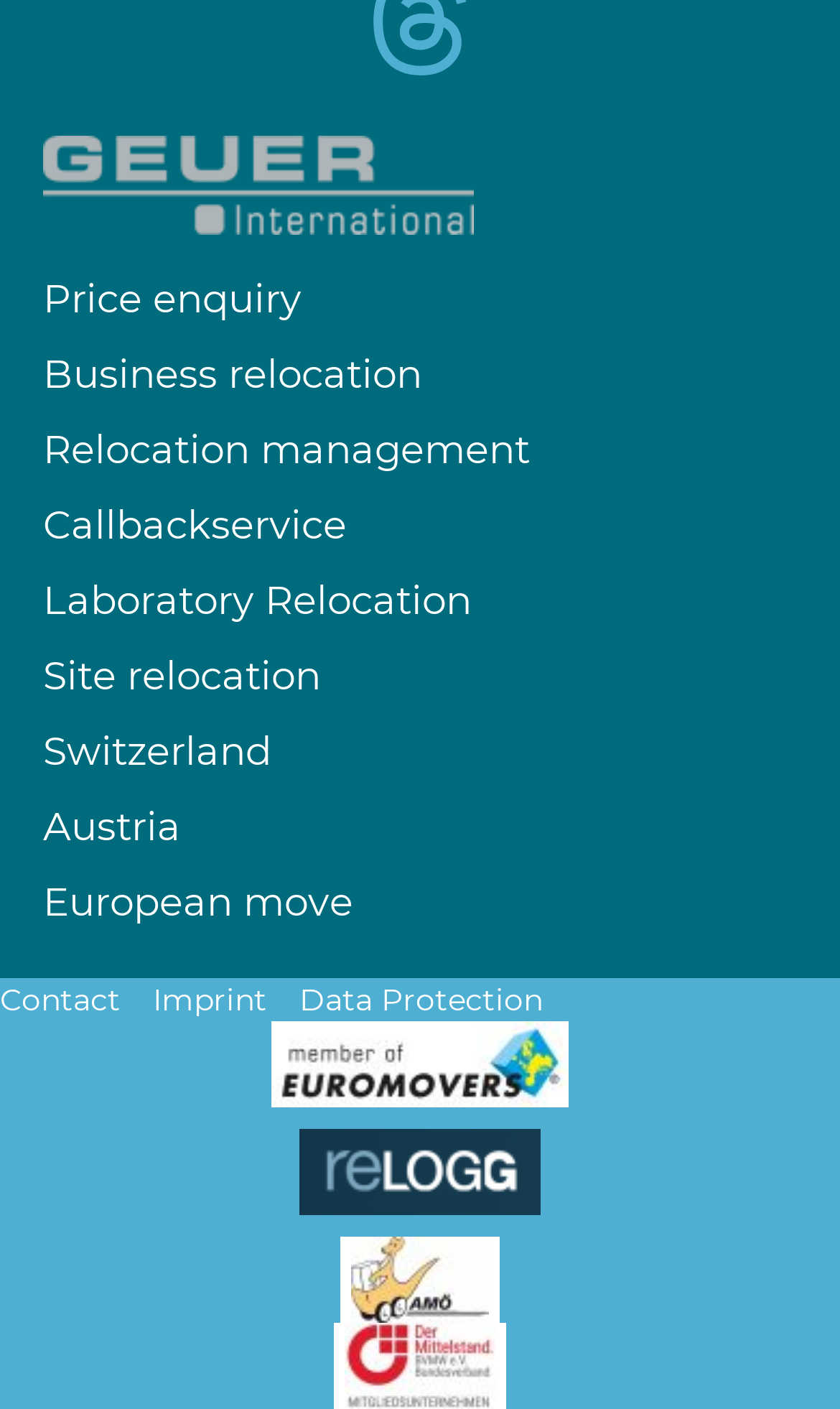Examine the image carefully and respond to the question with a detailed answer: 
What is the vertical position of the 'Callbackservice' link?

By comparing the y1 and y2 coordinates of the 'Callbackservice' link ([0.051, 0.358, 0.949, 0.412]) and the 'Laboratory Relocation' link ([0.051, 0.412, 0.949, 0.465]), I determined that the 'Callbackservice' link is above the 'Laboratory Relocation' link.